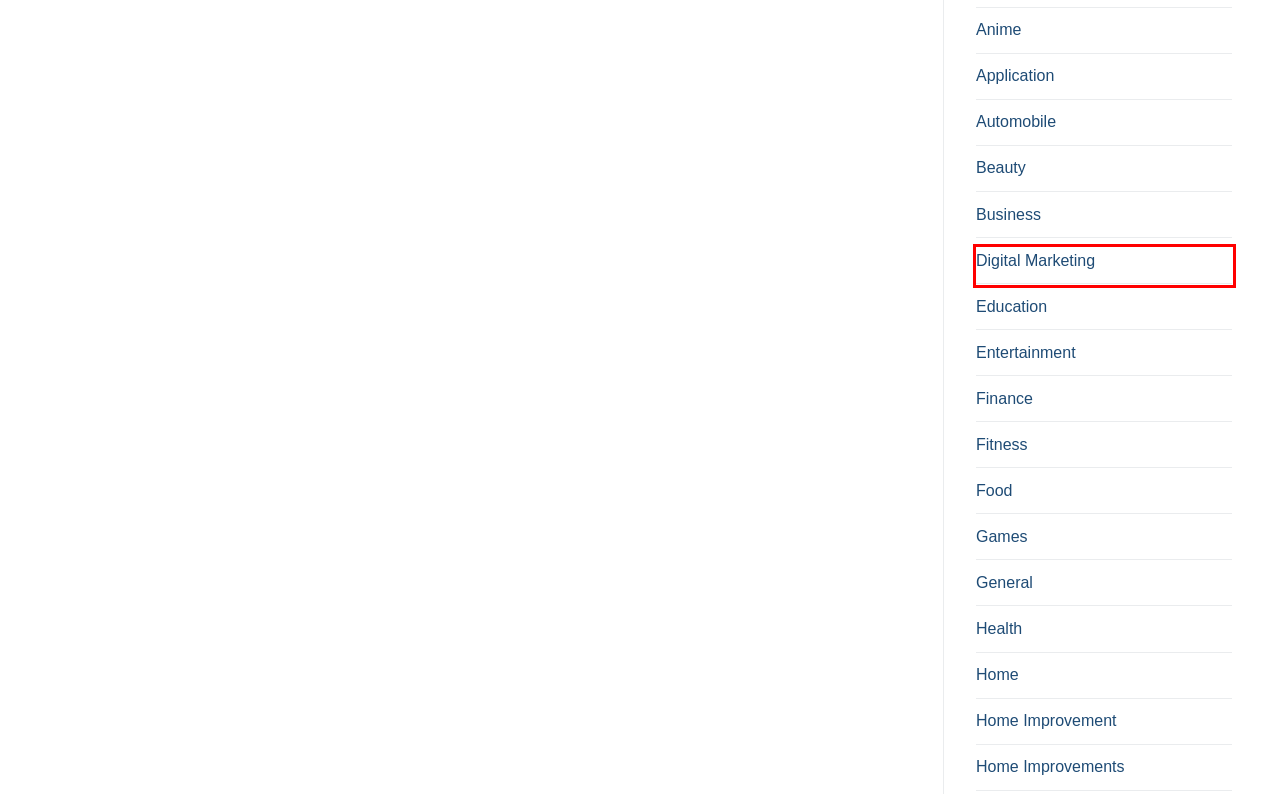You are given a screenshot of a webpage within which there is a red rectangle bounding box. Please choose the best webpage description that matches the new webpage after clicking the selected element in the bounding box. Here are the options:
A. Games – Clemson Anderson Soccer
B. Home – Clemson Anderson Soccer
C. Digital Marketing – Clemson Anderson Soccer
D. Automobile – Clemson Anderson Soccer
E. Food – Clemson Anderson Soccer
F. Home Improvement – Clemson Anderson Soccer
G. General – Clemson Anderson Soccer
H. Entertainment – Clemson Anderson Soccer

C